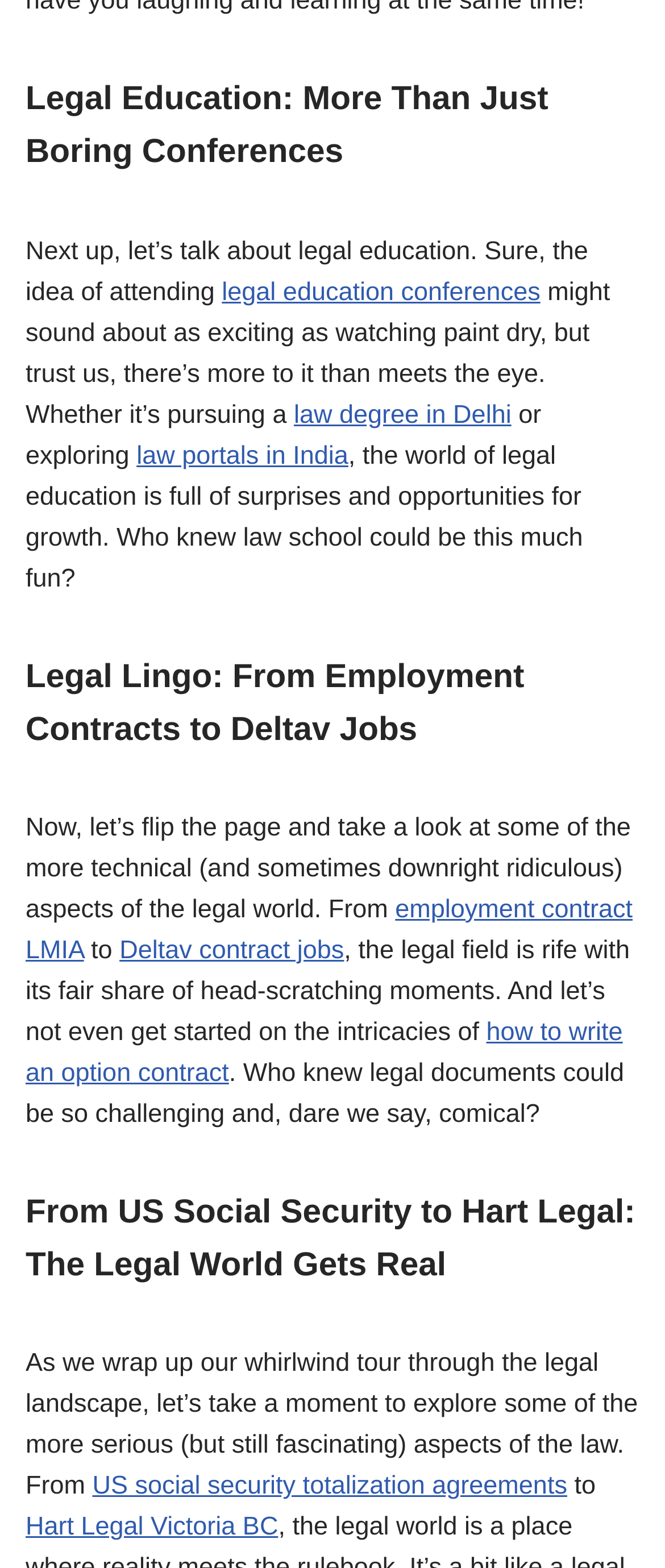Can you specify the bounding box coordinates of the area that needs to be clicked to fulfill the following instruction: "Explore law degree in Delhi"?

[0.442, 0.255, 0.769, 0.274]